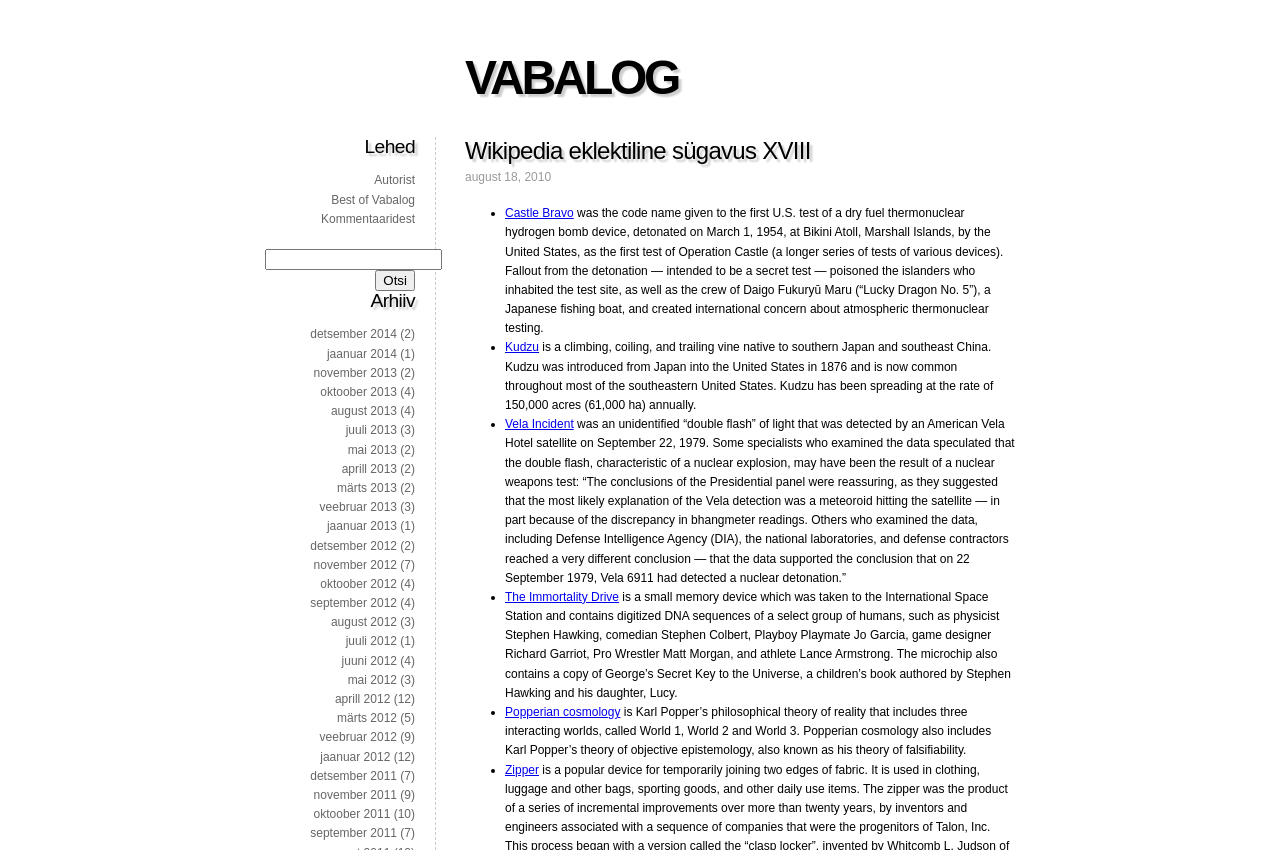Specify the bounding box coordinates of the element's region that should be clicked to achieve the following instruction: "Read about Castle Bravo". The bounding box coordinates consist of four float numbers between 0 and 1, in the format [left, top, right, bottom].

[0.395, 0.243, 0.448, 0.259]